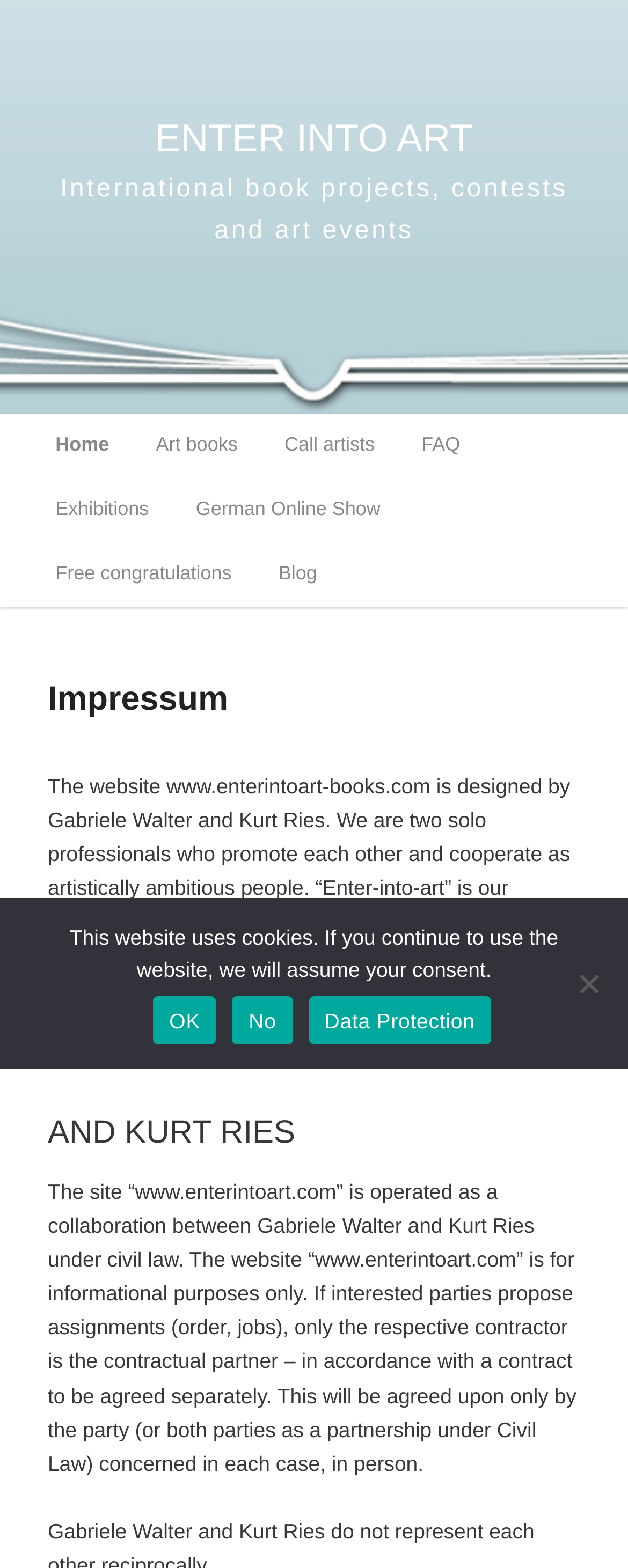Answer the question in a single word or phrase:
How many main menu items are there?

7